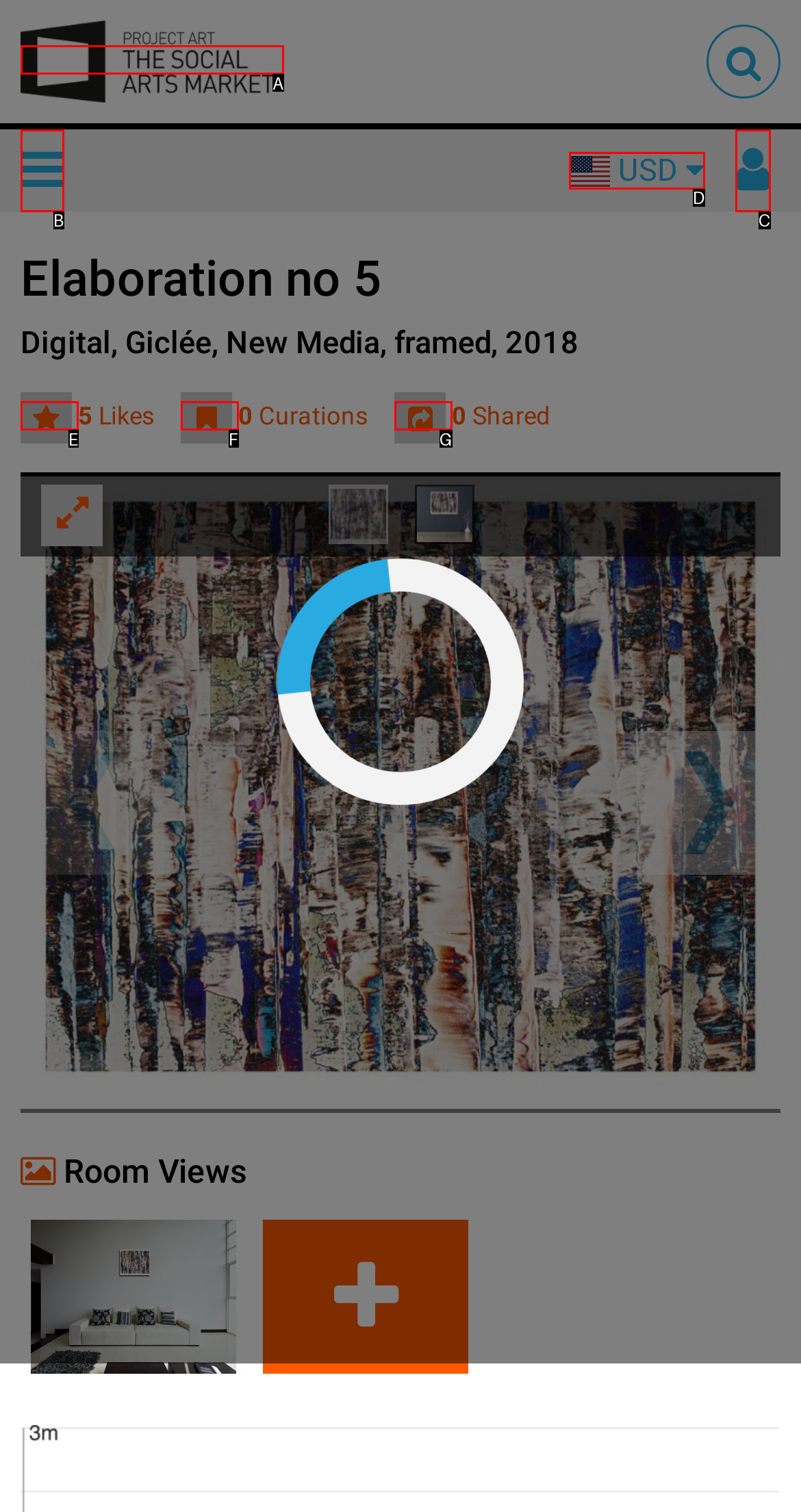Which option best describes: parent_node: 0 Curations title="Curate this"
Respond with the letter of the appropriate choice.

F